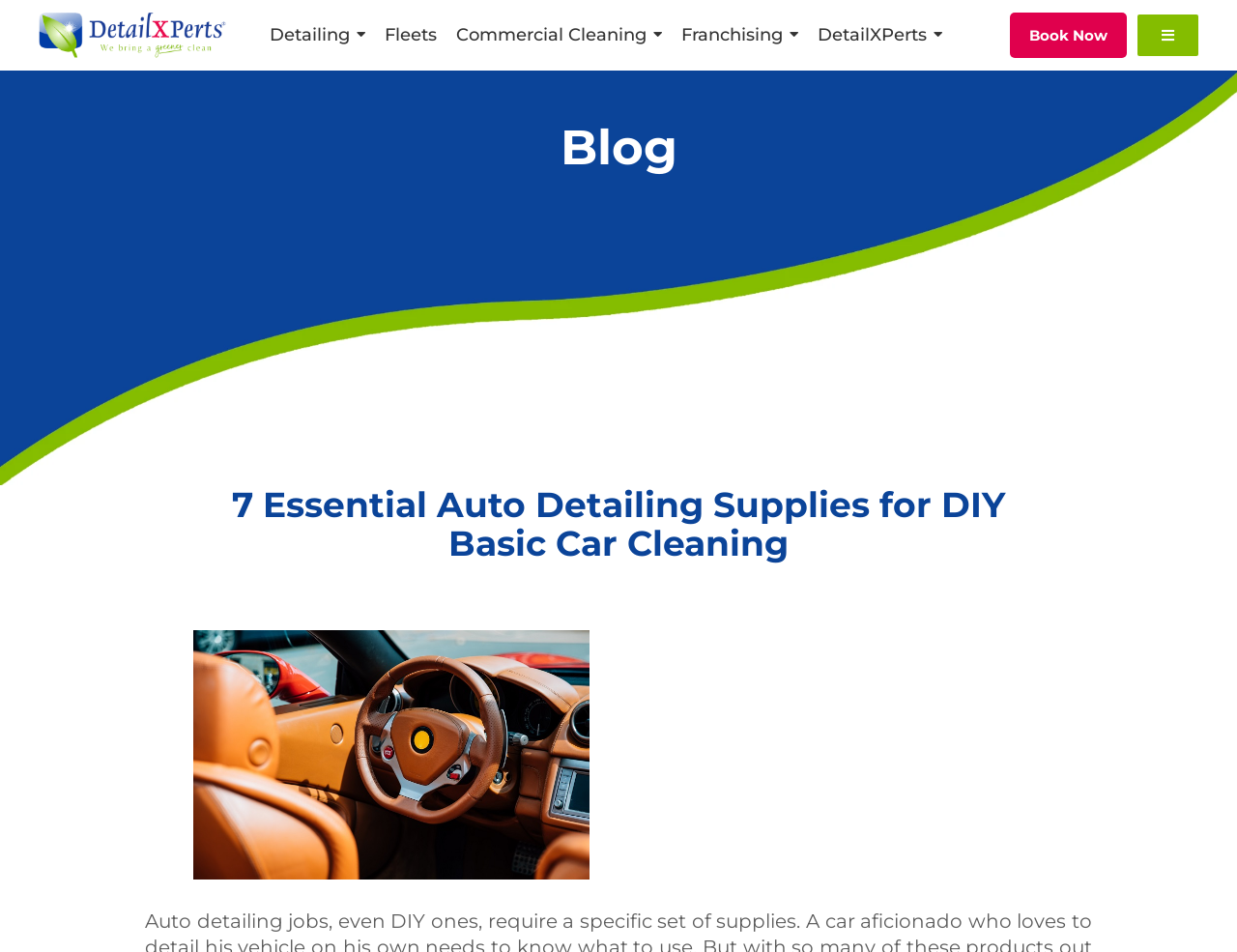Provide the bounding box coordinates of the UI element that matches the description: "Fleets".

[0.311, 0.01, 0.353, 0.063]